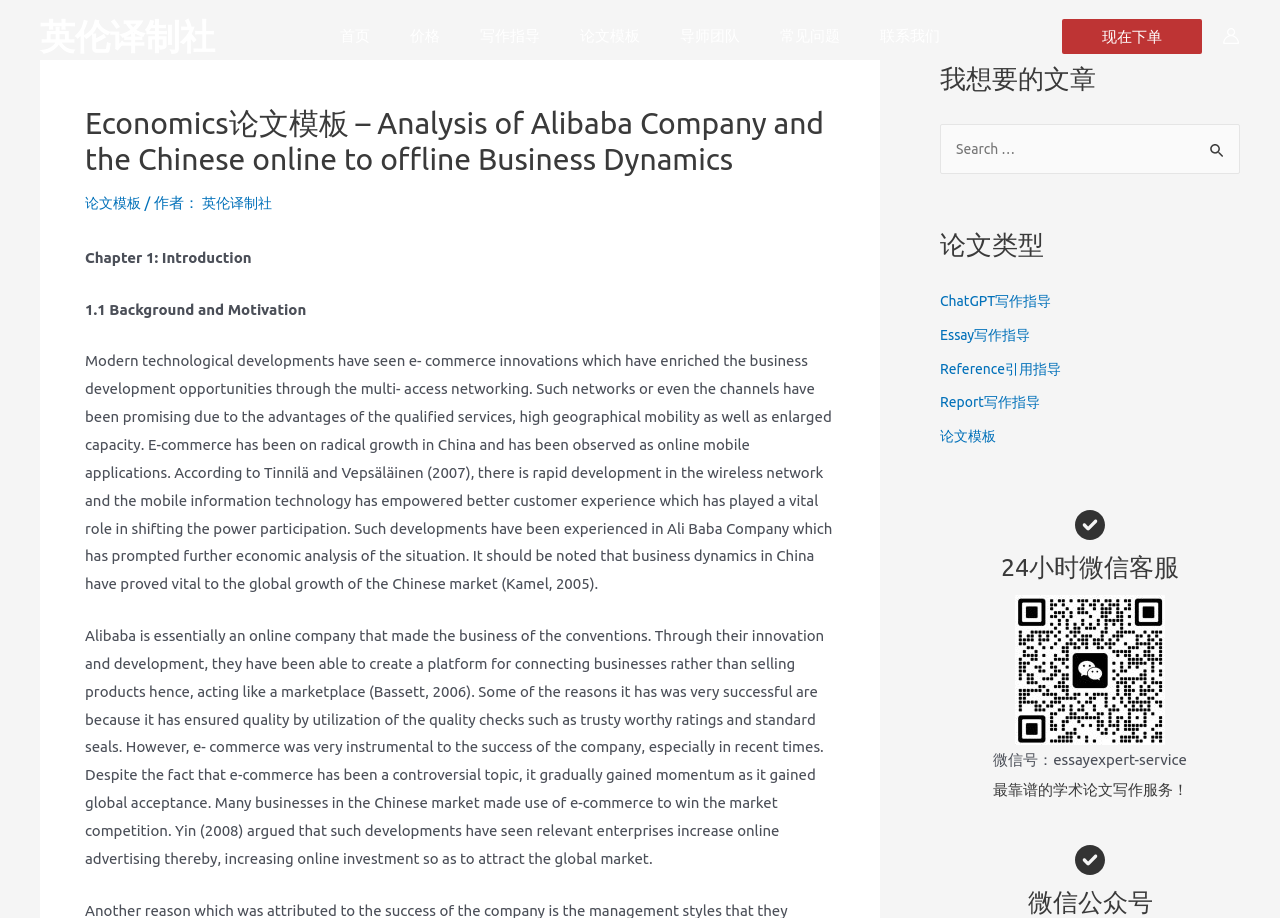What is the topic of the chapter being discussed?
Please provide a detailed answer to the question.

The webpage is discussing Chapter 1: Introduction, which provides background and motivation for the analysis of Alibaba Company and the Chinese online to offline business dynamics.